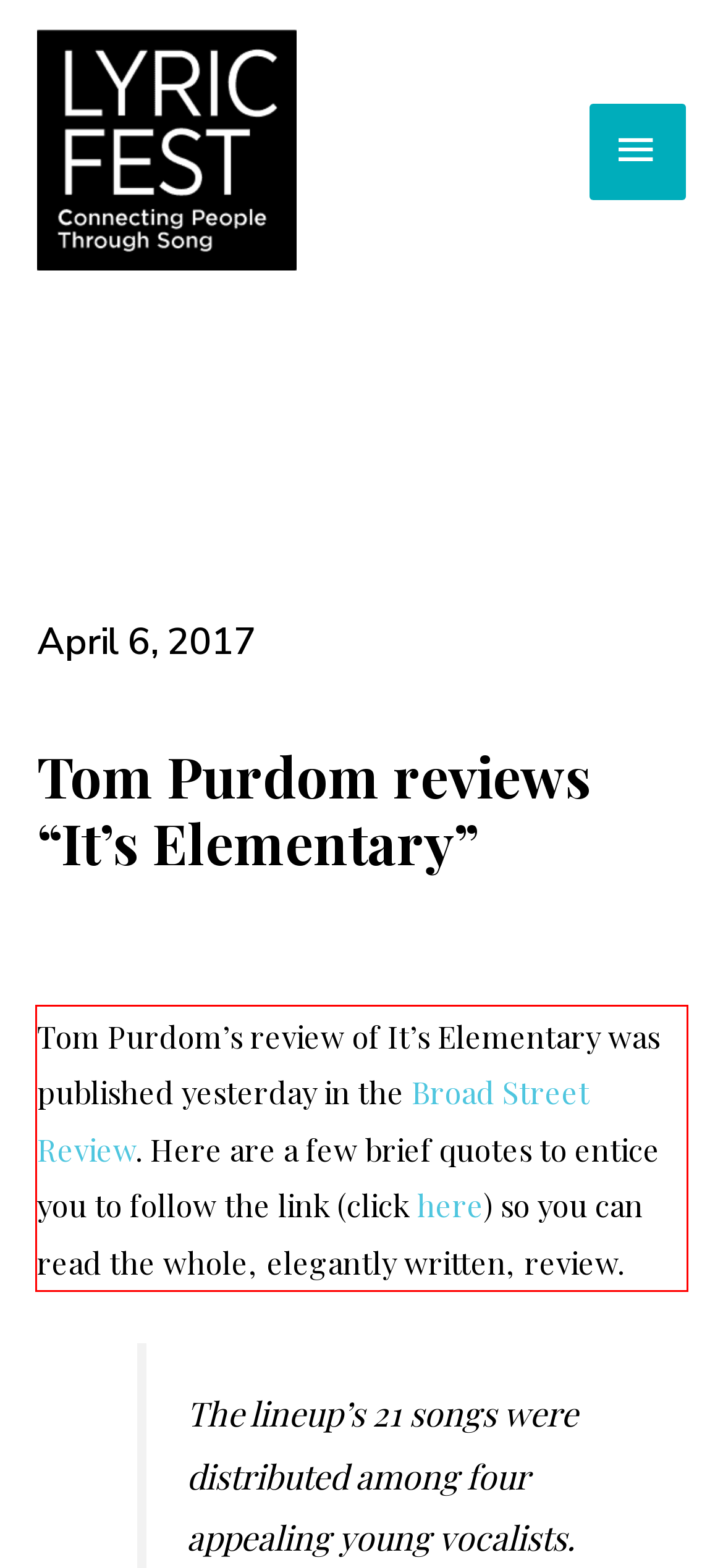Please analyze the provided webpage screenshot and perform OCR to extract the text content from the red rectangle bounding box.

Tom Purdom’s review of It’s Elementary was published yesterday in the Broad Street Review. Here are a few brief quotes to entice you to follow the link (click here) so you can read the whole, elegantly written, review.